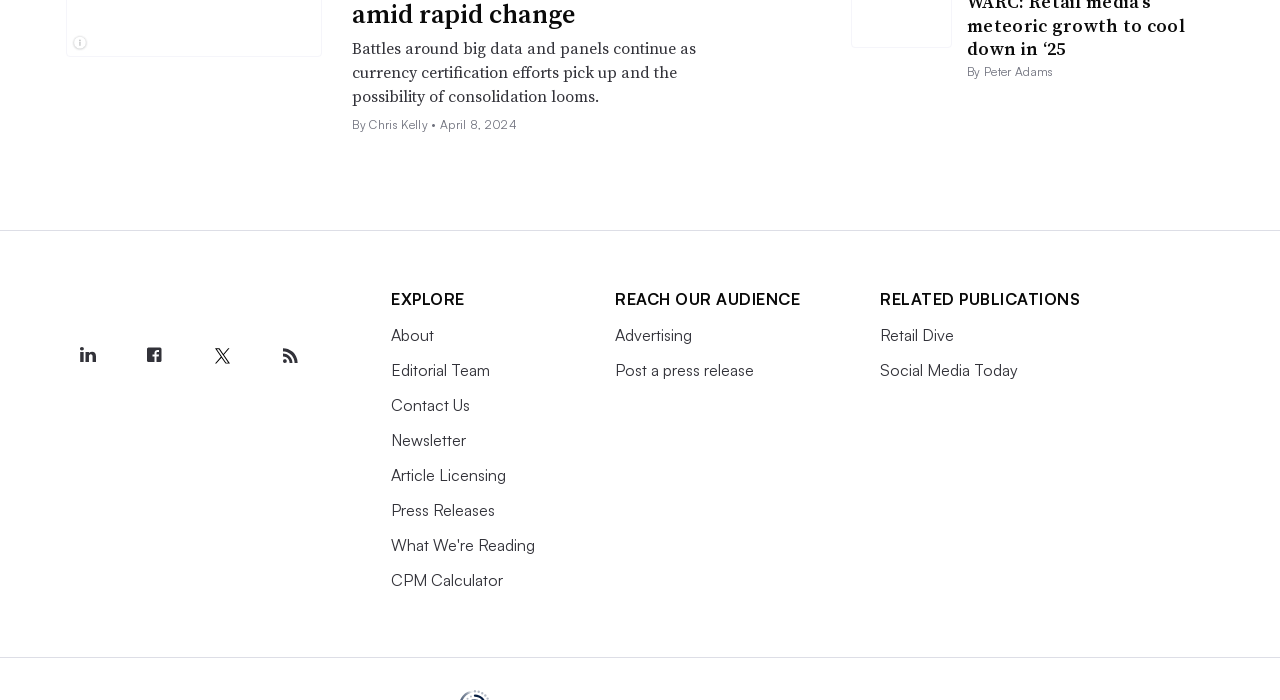Identify the bounding box coordinates for the region to click in order to carry out this instruction: "Explore the About page". Provide the coordinates using four float numbers between 0 and 1, formatted as [left, top, right, bottom].

[0.306, 0.465, 0.339, 0.493]